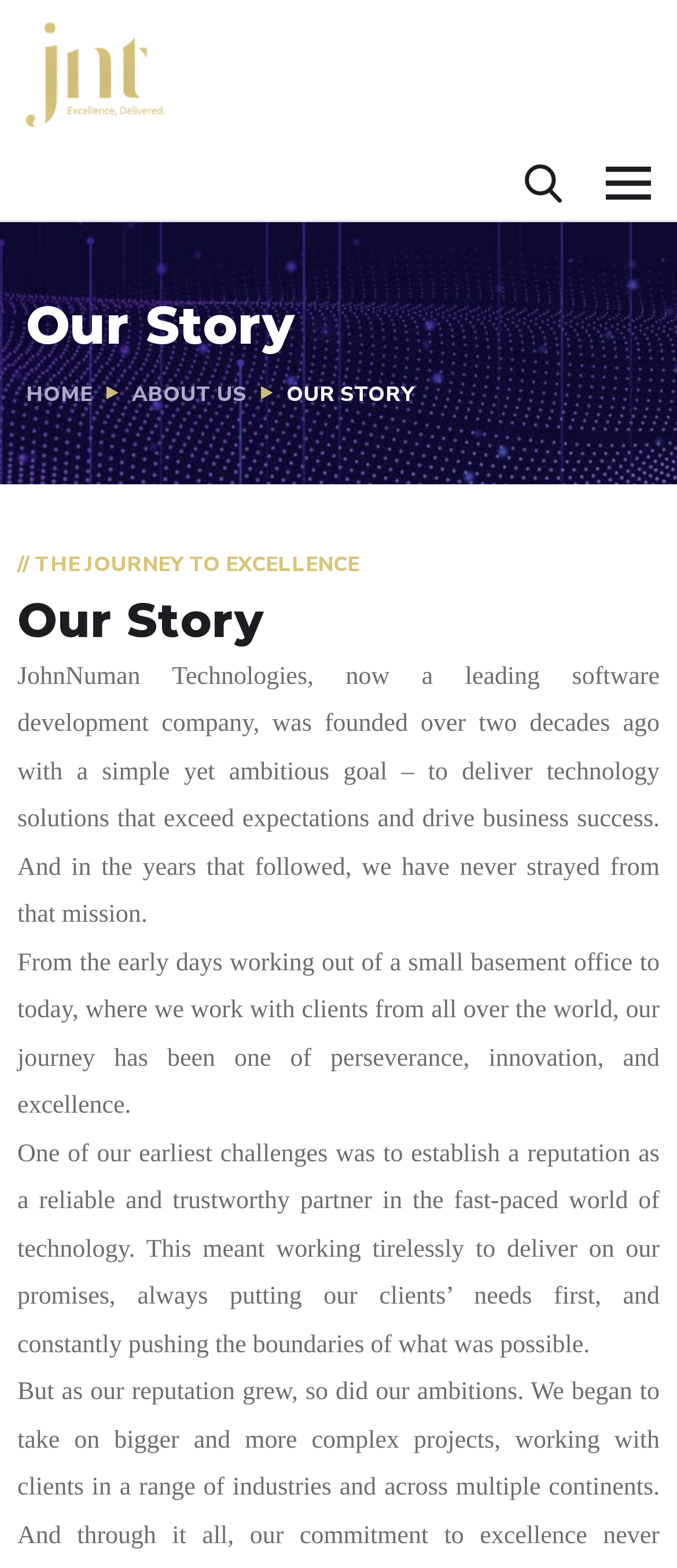What is the icon at the bottom right corner of the webpage?
Using the image, respond with a single word or phrase.

An arrow